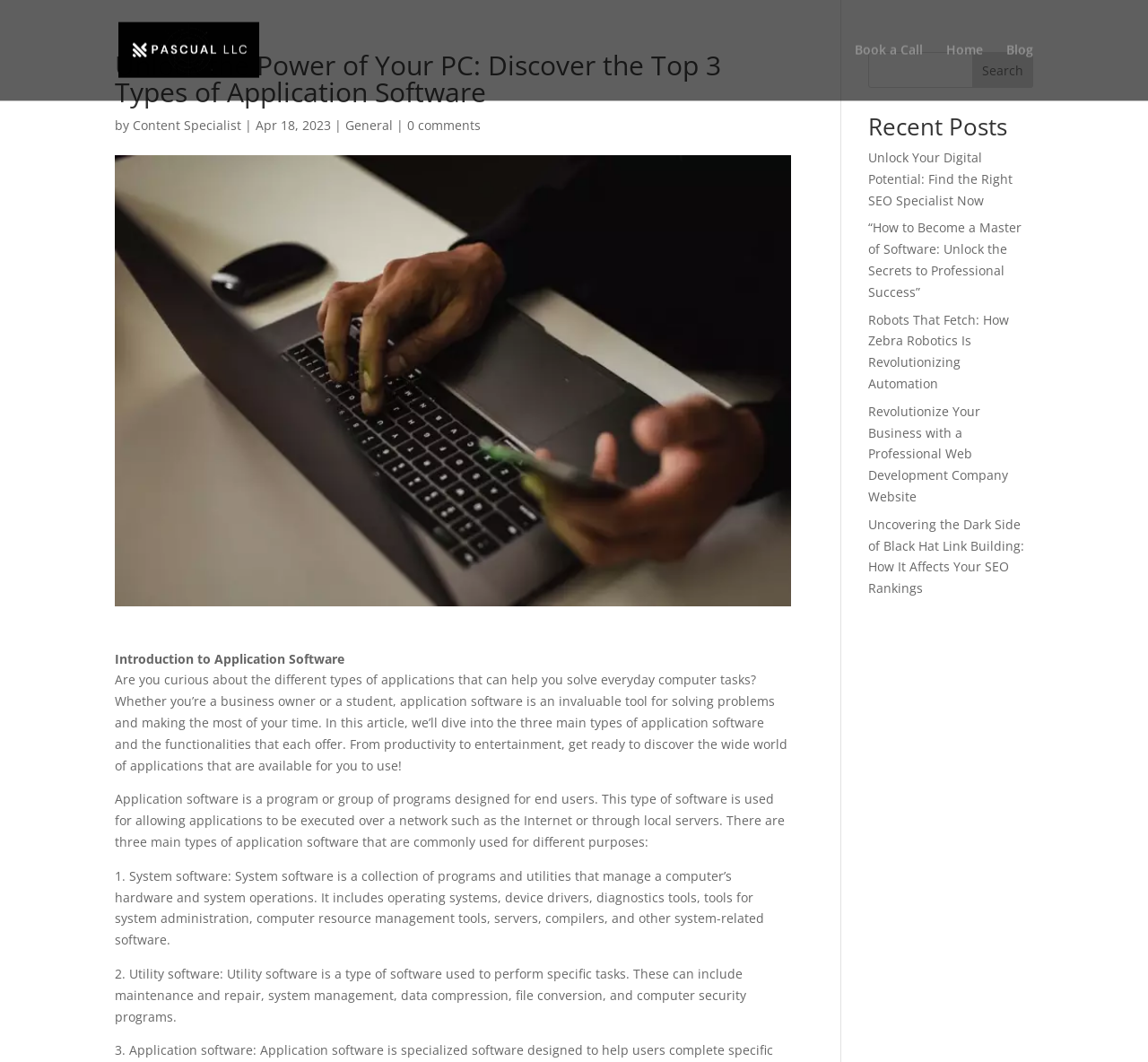Illustrate the webpage with a detailed description.

This webpage is an article about application software, with a focus on introducing the different types of applications that can help with everyday computer tasks. At the top of the page, there is a heading that reads "Unlock the Power of Your PC: Discover the Top 3 Types of Application Software" followed by the author's name, "Content Specialist", and the date "Apr 18, 2023". Below this, there are links to categories, including "General" and "0 comments".

The main content of the article is divided into sections, with headings and paragraphs of text. The first section introduces the concept of application software, explaining that it is a program or group of programs designed for end users. The text then goes on to describe the three main types of application software: system software, utility software, and productivity software. Each type is explained in a separate paragraph, with details on their functions and purposes.

To the right of the main content, there is a search bar with a button labeled "Search". Below this, there is a section titled "Recent Posts" that lists several links to other articles, including "Unlock Your Digital Potential: Find the Right SEO Specialist Now", "“How to Become a Master of Software: Unlock the Secrets to Professional Success”", and others. These links are stacked vertically, with the most recent post at the top.